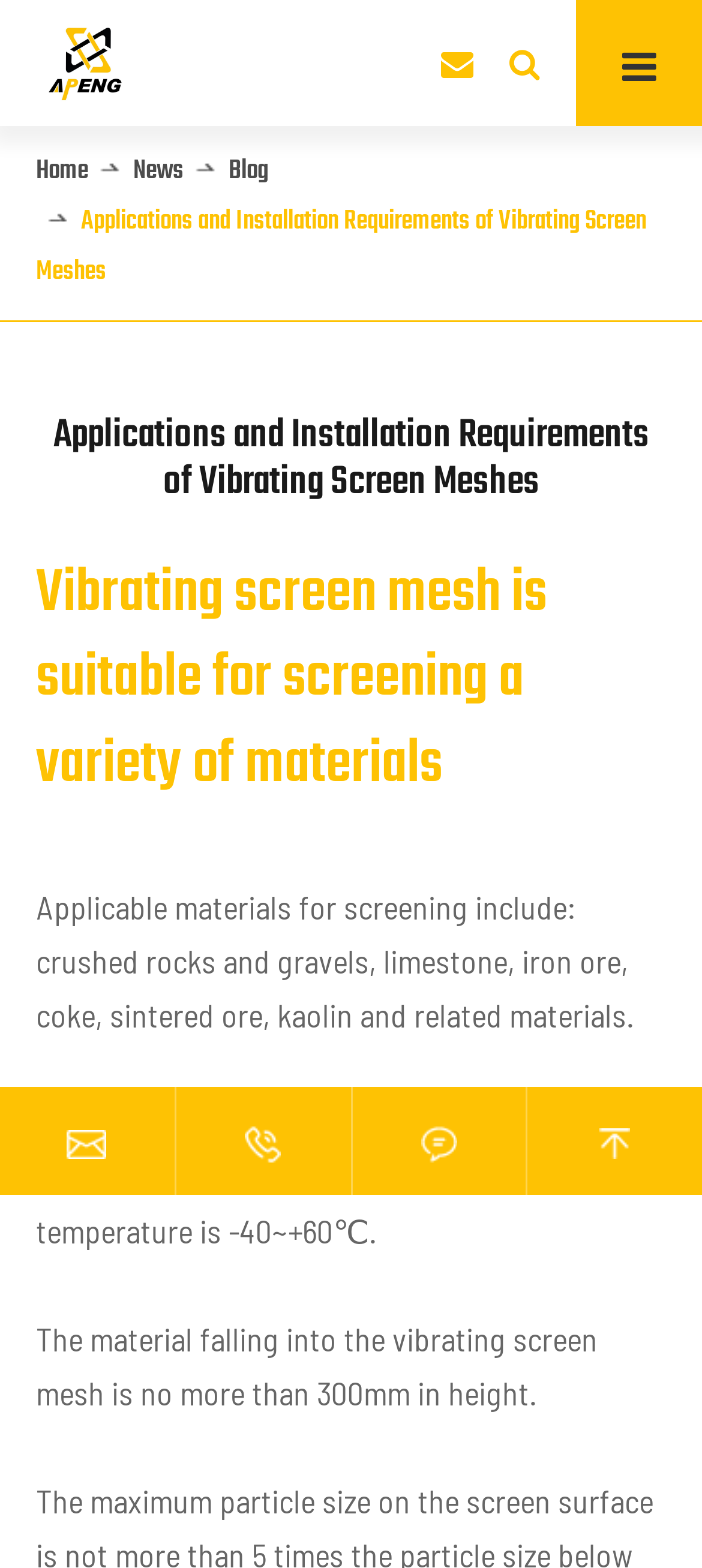What is the purpose of the vibrating screen mesh?
Look at the webpage screenshot and answer the question with a detailed explanation.

The purpose of the vibrating screen mesh can be inferred from the first paragraph of the webpage, where it is stated that 'Vibrating screen mesh is suitable for screening a variety of materials'.